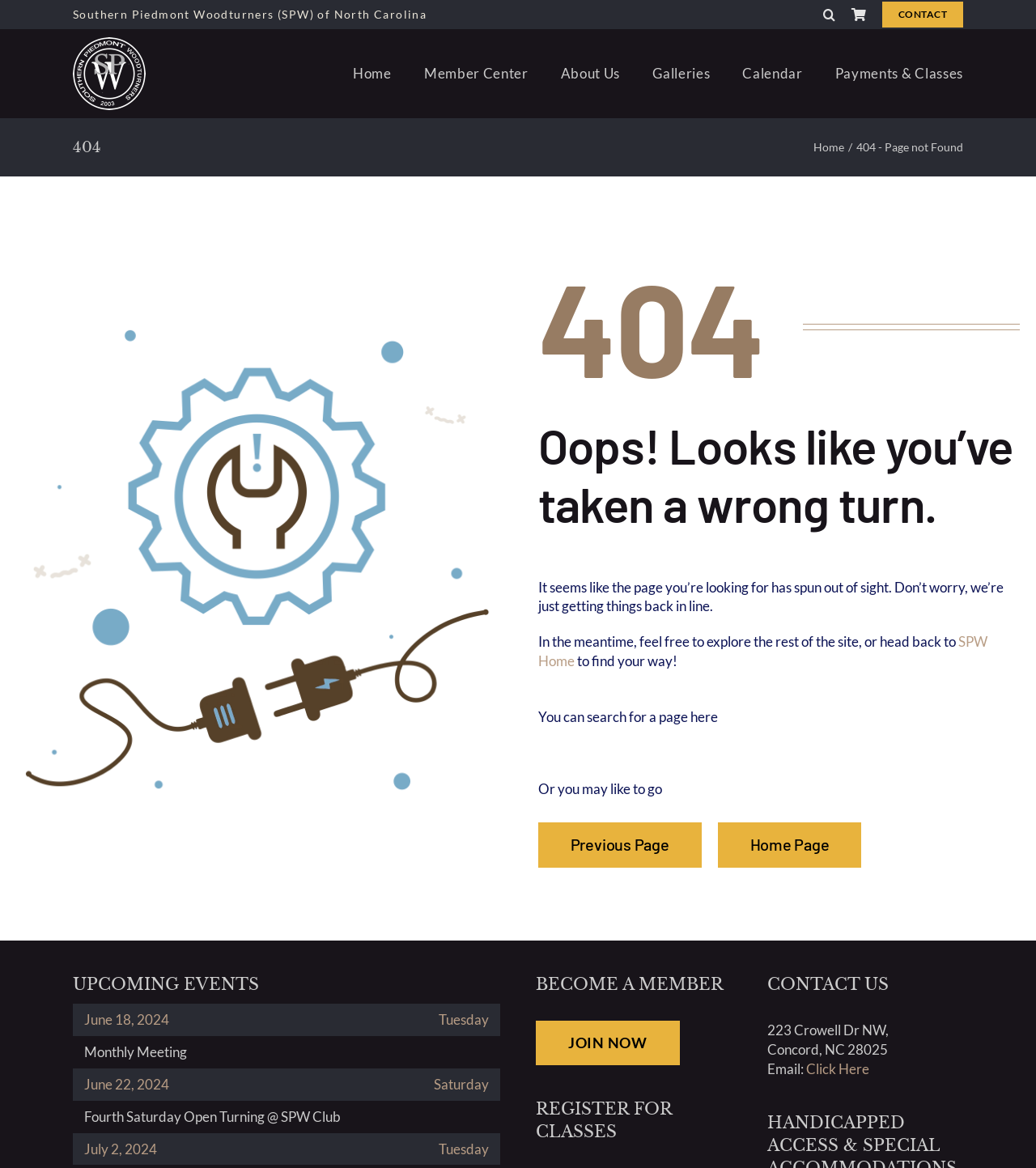Please identify the bounding box coordinates for the region that you need to click to follow this instruction: "Go to the Home page".

[0.341, 0.04, 0.378, 0.087]